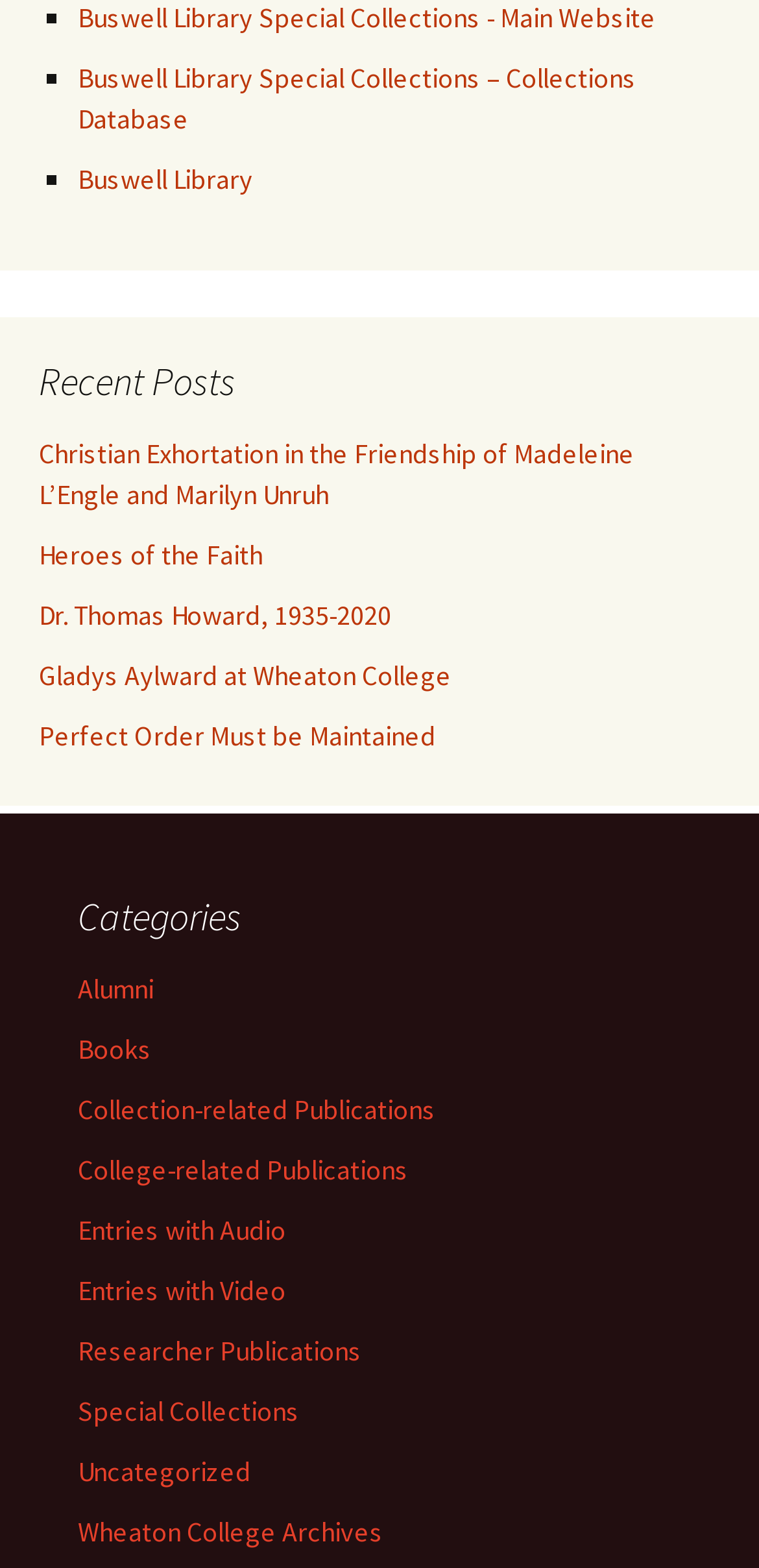Refer to the image and provide a thorough answer to this question:
How many categories are listed on the page?

I counted the number of link elements under the 'Categories' navigation element. There are 12 link elements, each representing a category.